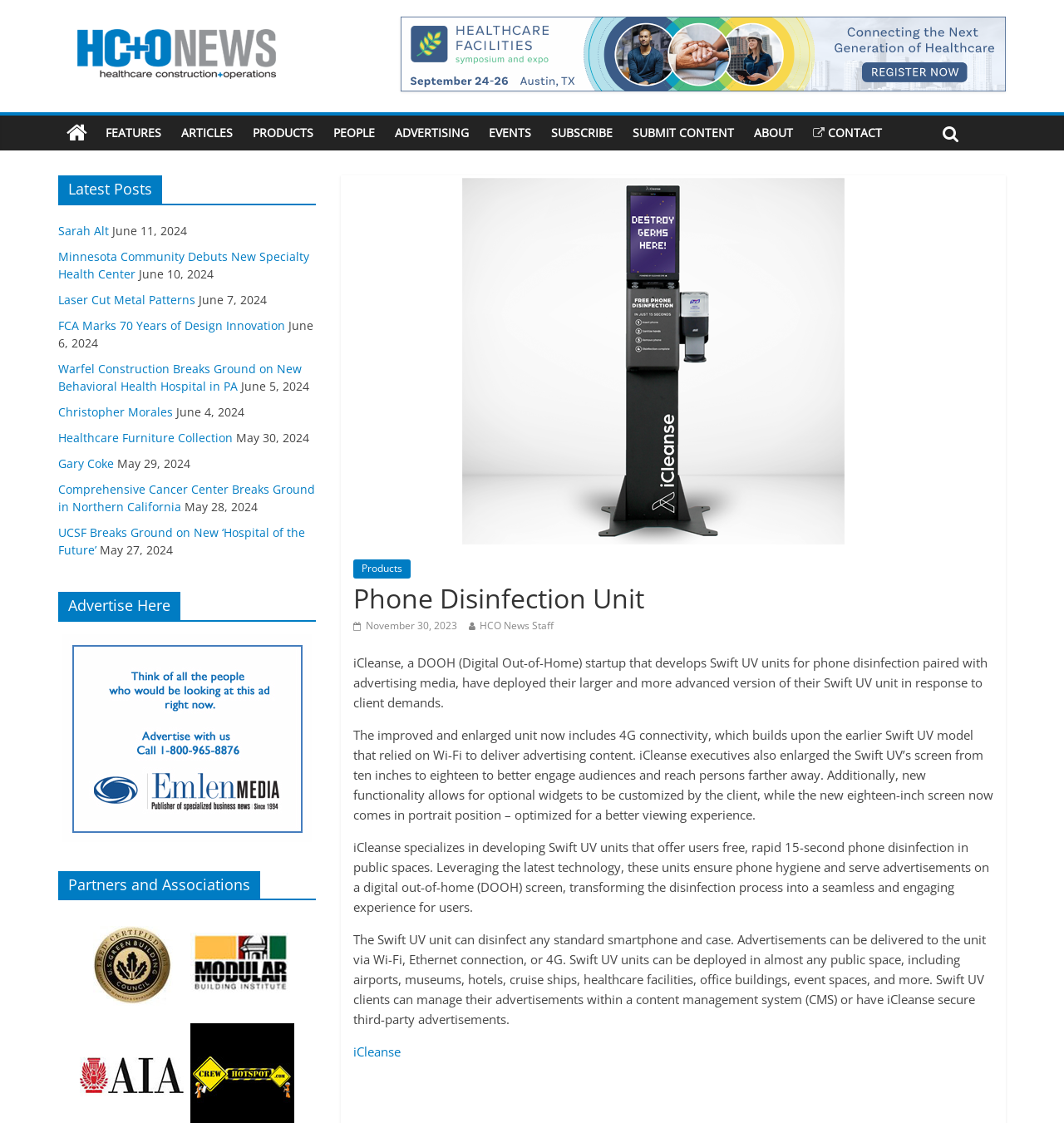Provide an in-depth caption for the webpage.

The webpage is about a news article titled "Phone Disinfection Unit" from HCO News. At the top, there is a logo of HCO News, accompanied by a link to the website. Below the logo, there is a navigation menu with links to various sections, including FEATURES, ARTICLES, PRODUCTS, PEOPLE, ADVERTISING, EVENTS, SUBSCRIBE, SUBMIT CONTENT, ABOUT, and CONTACT.

The main content of the webpage is an article about iCleanse, a startup that develops Swift UV units for phone disinfection paired with advertising media. The article is divided into several paragraphs, with headings and static text describing the features and functionality of the Swift UV units. There are also links to related content, such as the company's website.

To the right of the main content, there is a section titled "Latest Posts" with links to several news articles, each with a title, author, and date. The articles are listed in reverse chronological order, with the most recent article at the top.

At the bottom of the webpage, there are several sections, including "Advertise Here" with a link to advertise on the website, "Partners and Associations" with links to partner organizations, and a footer section with additional links and information.